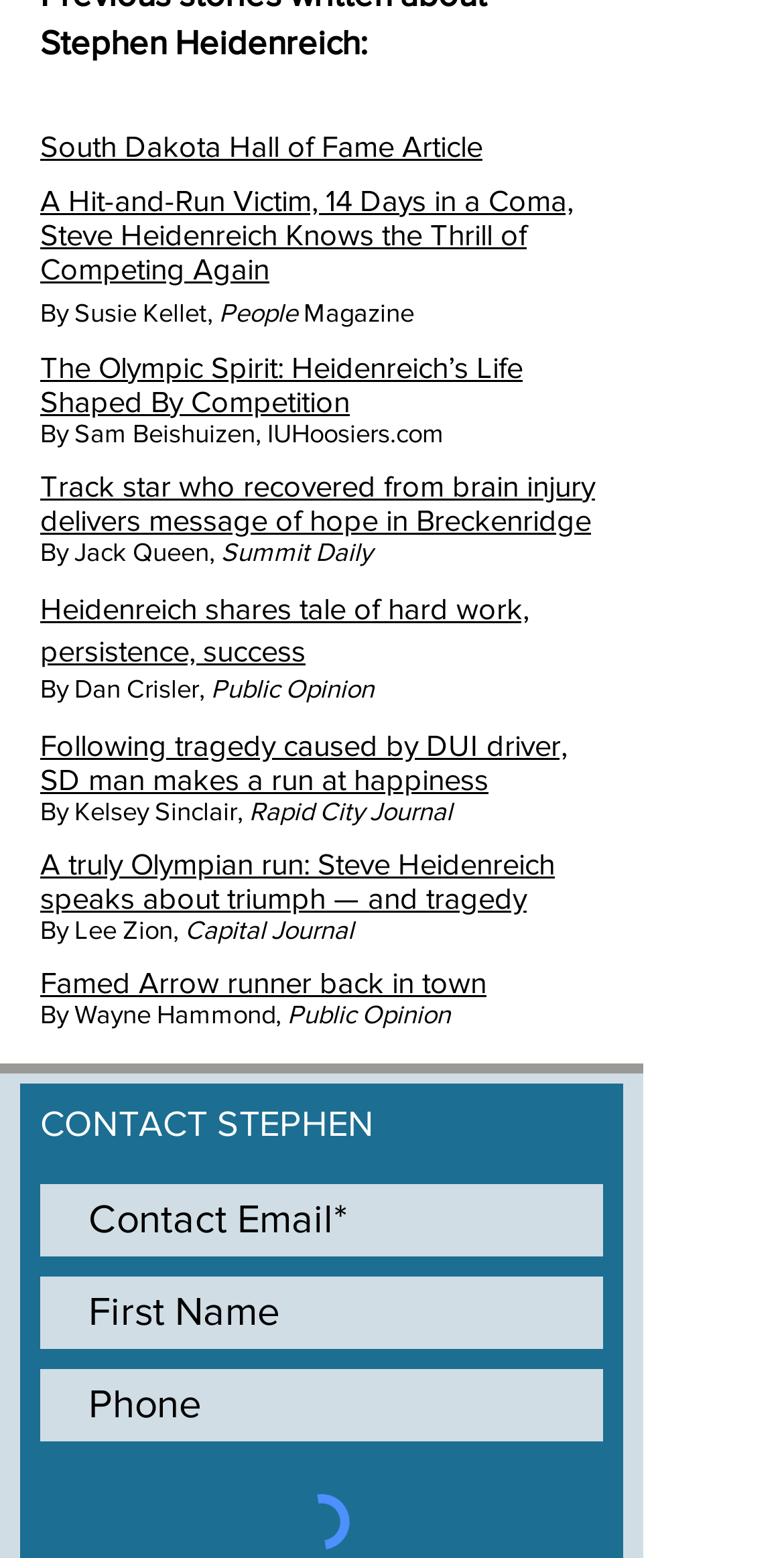Give a short answer using one word or phrase for the question:
What is the title of the last heading on the webpage?

Famed Arrow runner back in town